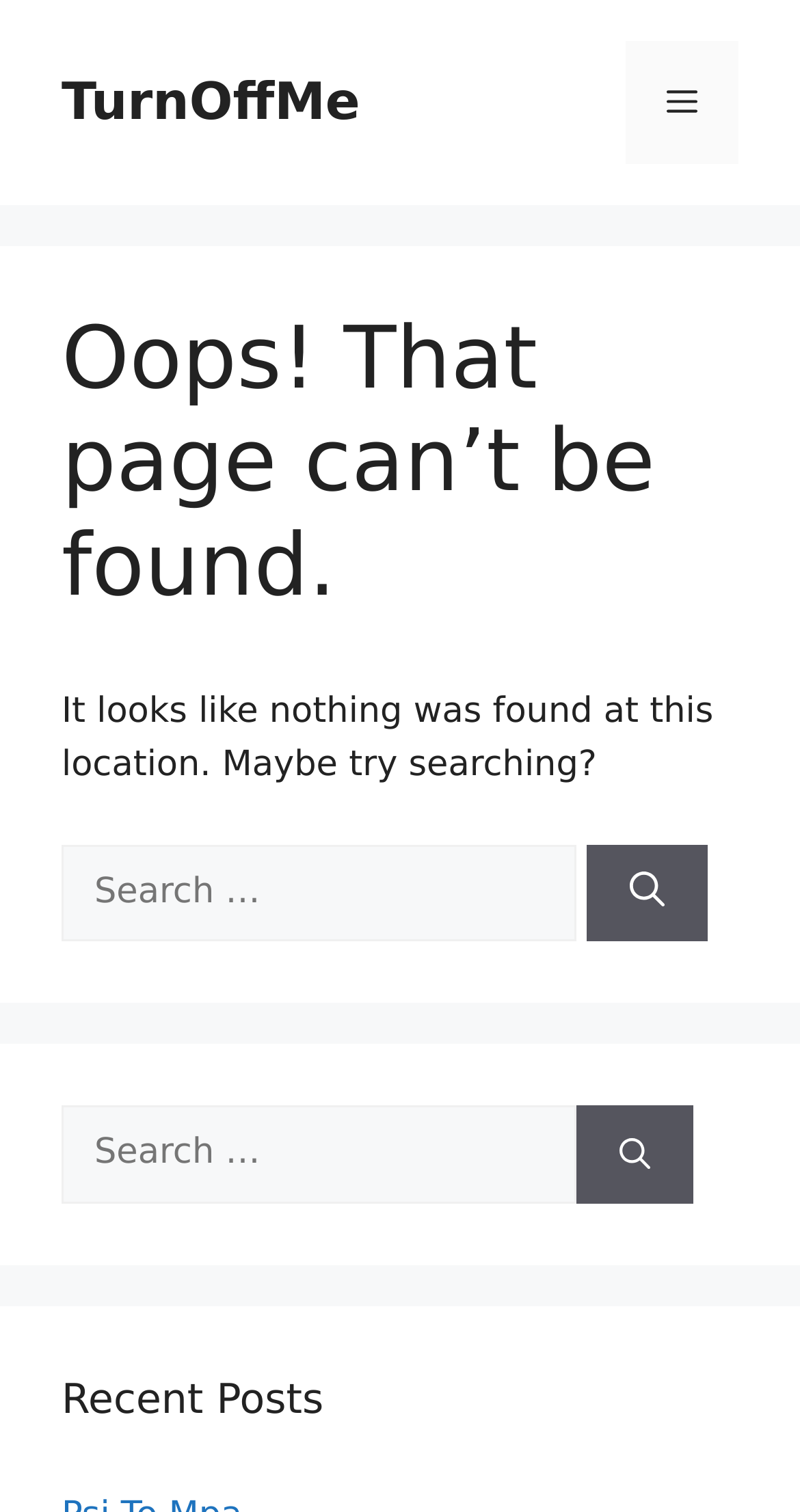Show the bounding box coordinates for the HTML element as described: "parent_node: Search for: aria-label="Search"".

[0.721, 0.731, 0.867, 0.796]